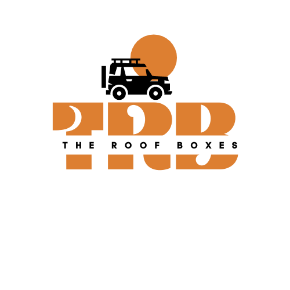Offer an in-depth caption of the image, mentioning all notable aspects.

This image features the logo of "The Roof Boxes," prominently displayed in a bold and stylized font. The design incorporates an illustration of a vehicle, suggesting themes of travel and adventure, accompanied by a sun motif that adds a warm and inviting feel. The use of vibrant orange for the text contrasts nicely with the black vehicle silhouette, creating an eye-catching visual. This logo embodies the brand's focus on automotive accessories, emphasizing its specialization in roof boxes and related products for outdoor enthusiasts.